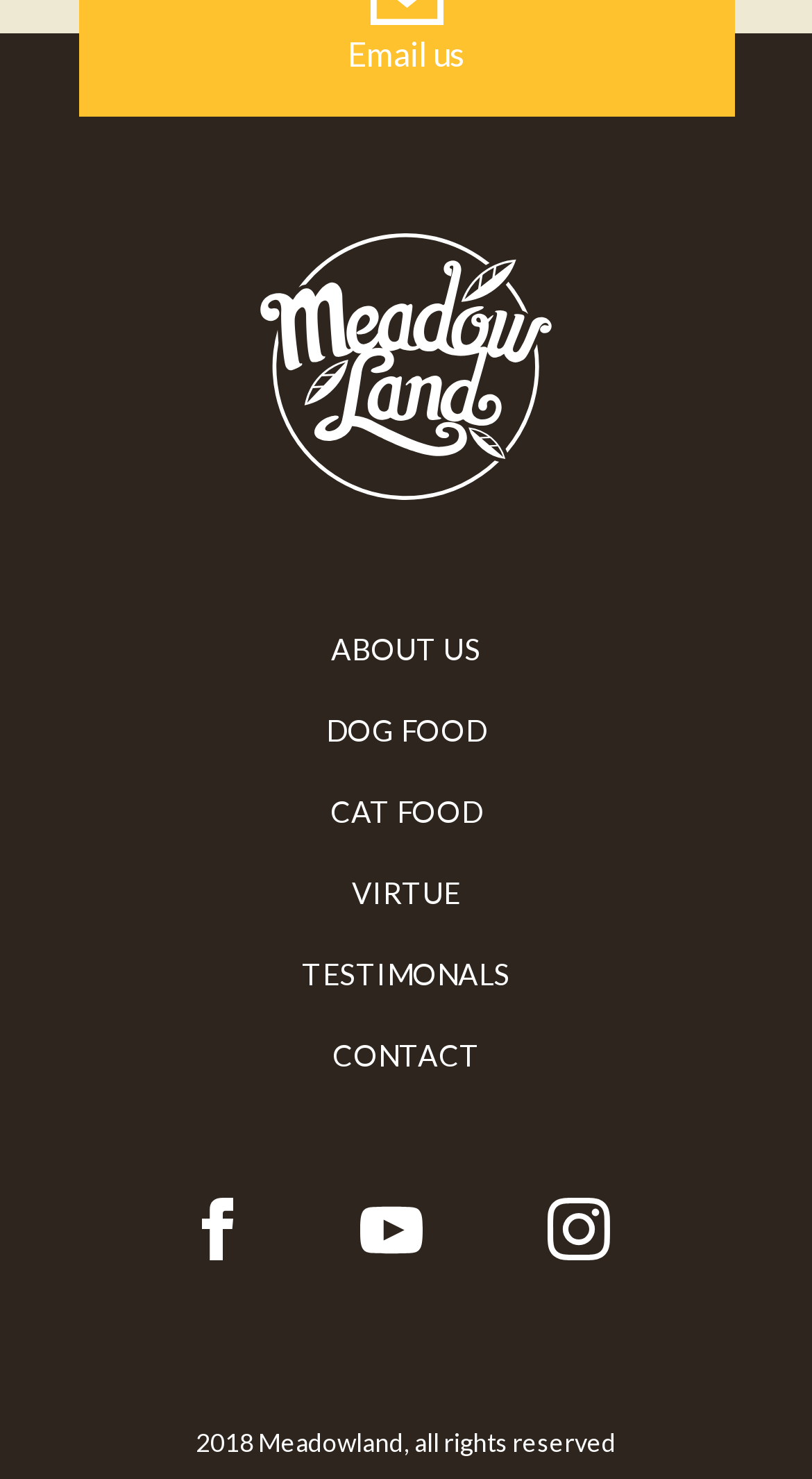Review the image closely and give a comprehensive answer to the question: What is the name of the virtue mentioned on the webpage?

By examining the link on the top navigation bar, I found that one of the links is named 'VIRTUE', indicating that this website is related to virtues or values.